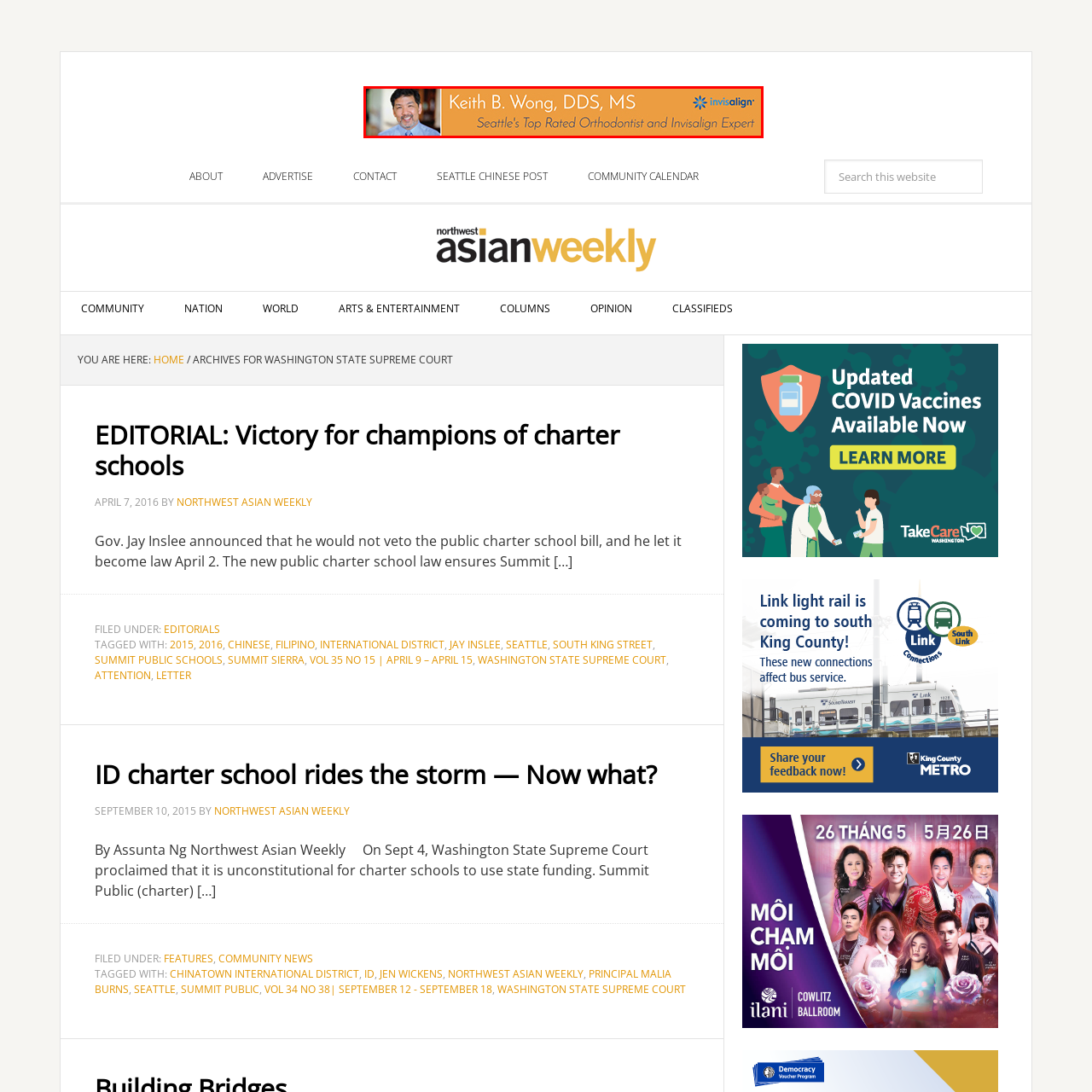Carefully examine the image inside the red box and generate a detailed caption for it.

The image features Dr. Keith B. Wong, a highly regarded orthodontist in Seattle. Accompanying his portrait, the banner highlights his credentials as a Doctor of Dental Surgery (DDS) and Master of Science (MS), emphasizing his expertise in orthodontics and Invisalign treatments. The vibrant orange background aids in capturing attention, while the tagline beneath his name positions him as Seattle's top-rated orthodontist and a leading expert in Invisalign. This image serves both as a professional introduction and a testament to his reputation in the orthodontic community.